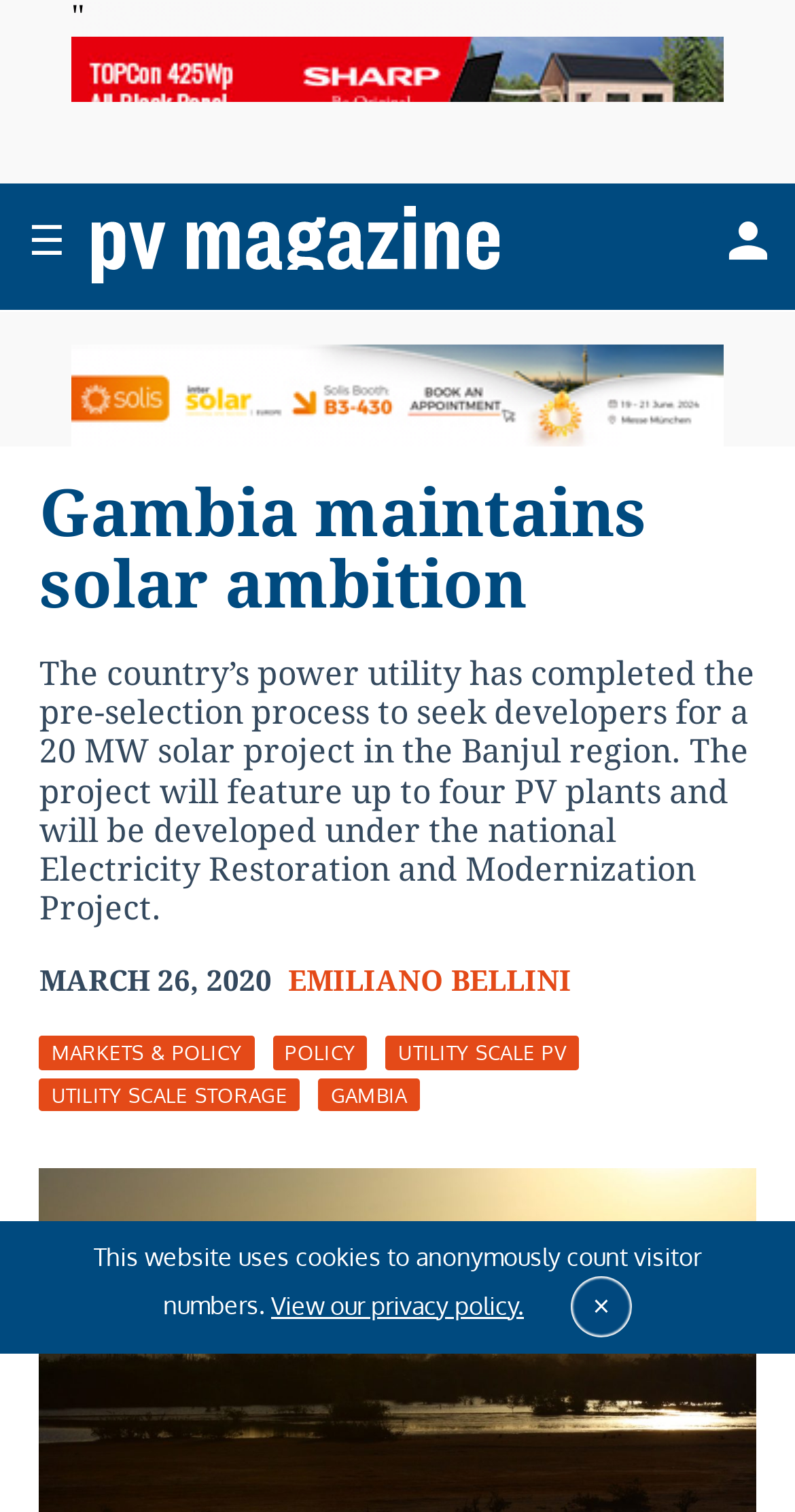What is the country where the solar project is located?
Please use the image to deliver a detailed and complete answer.

The answer can be found in the StaticText element with the text 'The country’s power utility has completed the pre-selection process to seek developers for a 20 MW solar project in the Banjul region.' where it mentions the Banjul region, which is in Gambia.